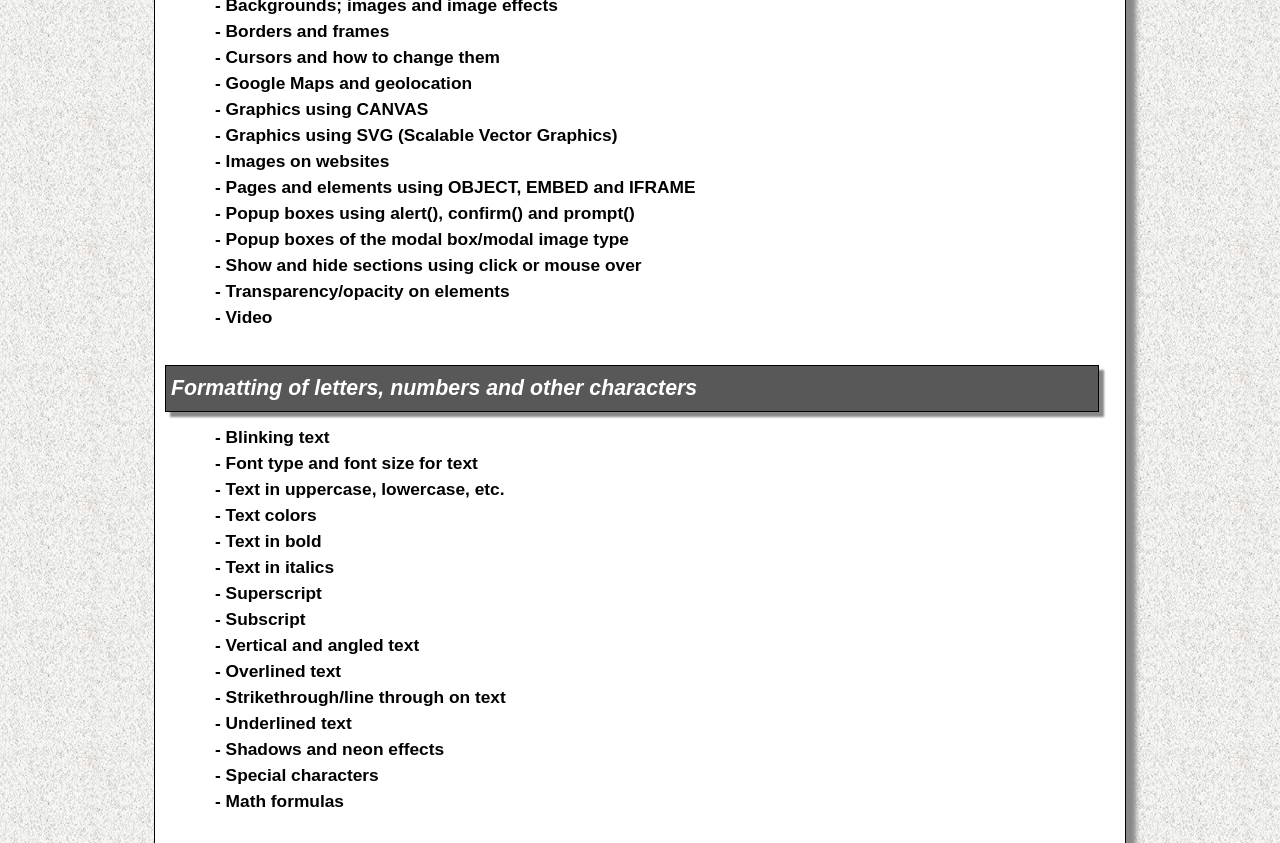Can you show the bounding box coordinates of the region to click on to complete the task described in the instruction: "Switch to Polish language"?

None